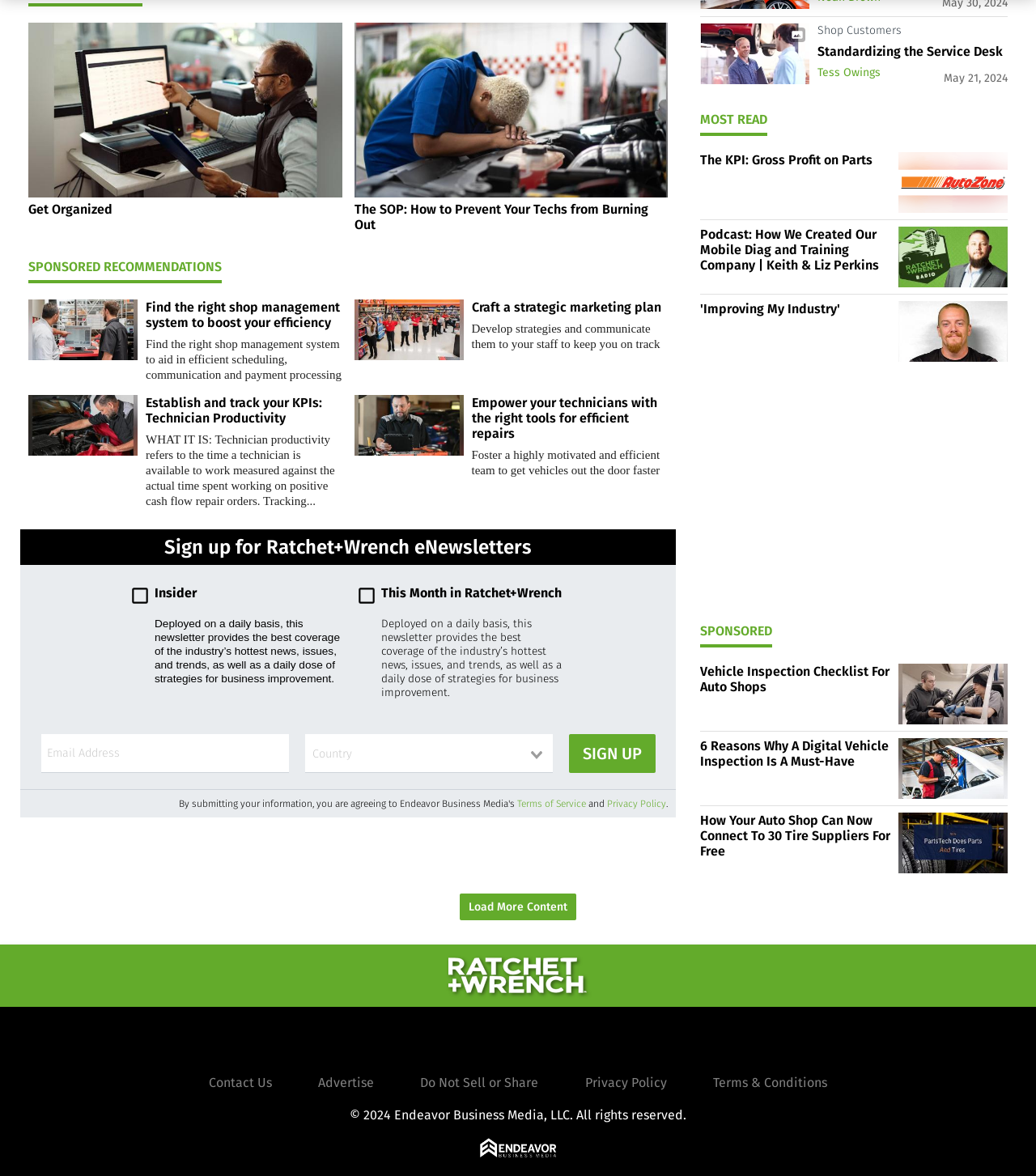What is the purpose of the 'Get Organized' link?
Can you offer a detailed and complete answer to this question?

The 'Get Organized' link is likely a resource or guide to help auto shop owners or managers get organized, possibly with tips or strategies for improving their business operations.